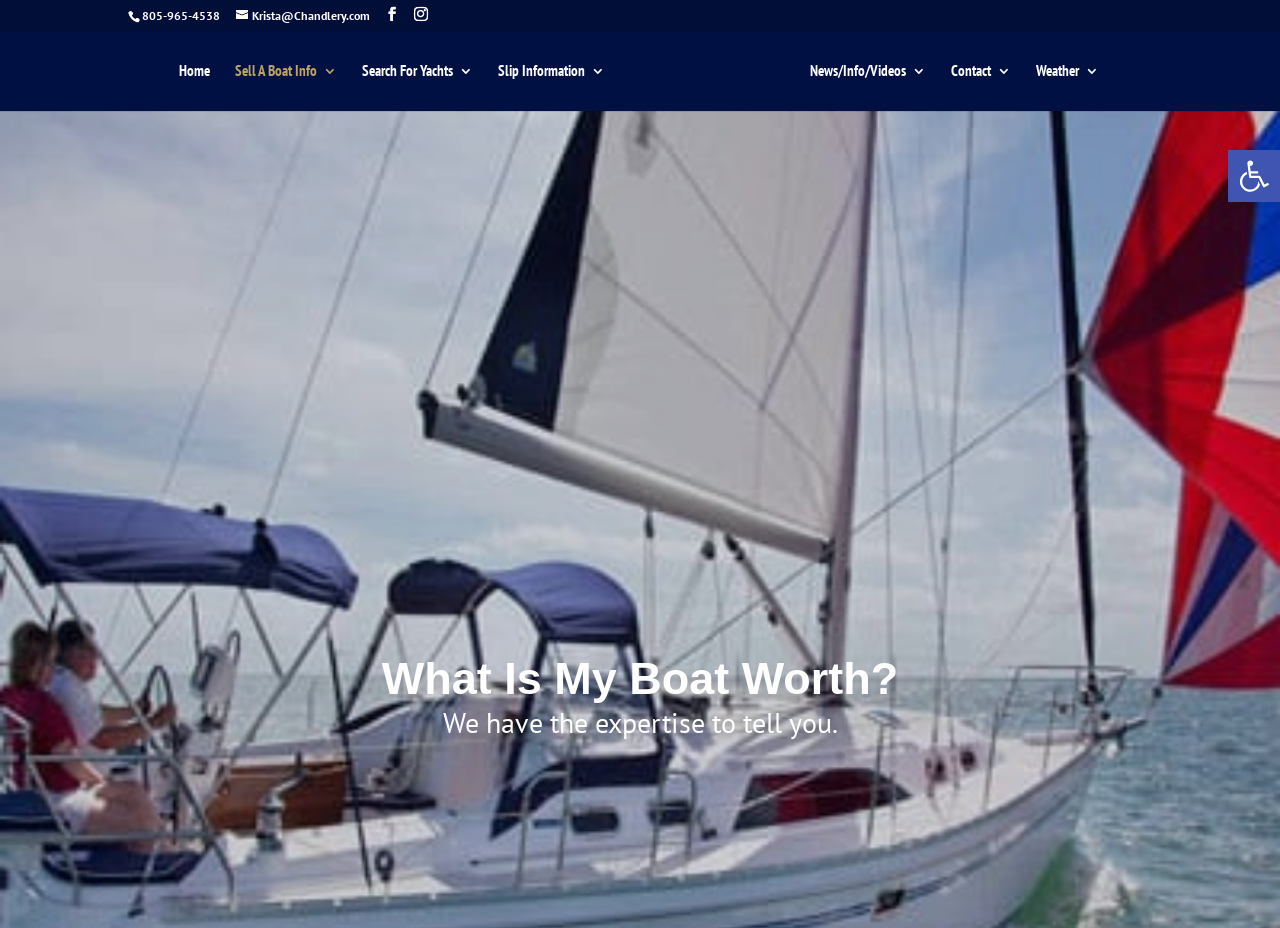Indicate the bounding box coordinates of the element that needs to be clicked to satisfy the following instruction: "Click the 'Home' link". The coordinates should be four float numbers between 0 and 1, i.e., [left, top, right, bottom].

[0.14, 0.069, 0.164, 0.12]